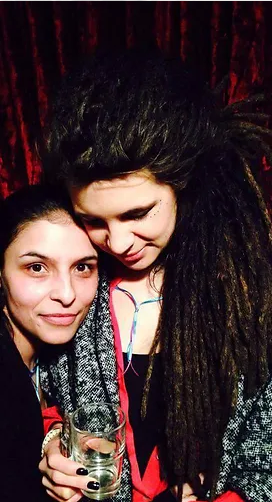Using the information in the image, give a detailed answer to the following question: What is the woman on the left holding?

The woman on the left appears to be enjoying a refreshing drink, possibly water, as she holds a glass in her hand, suggesting a moment of relaxation and shared experience.